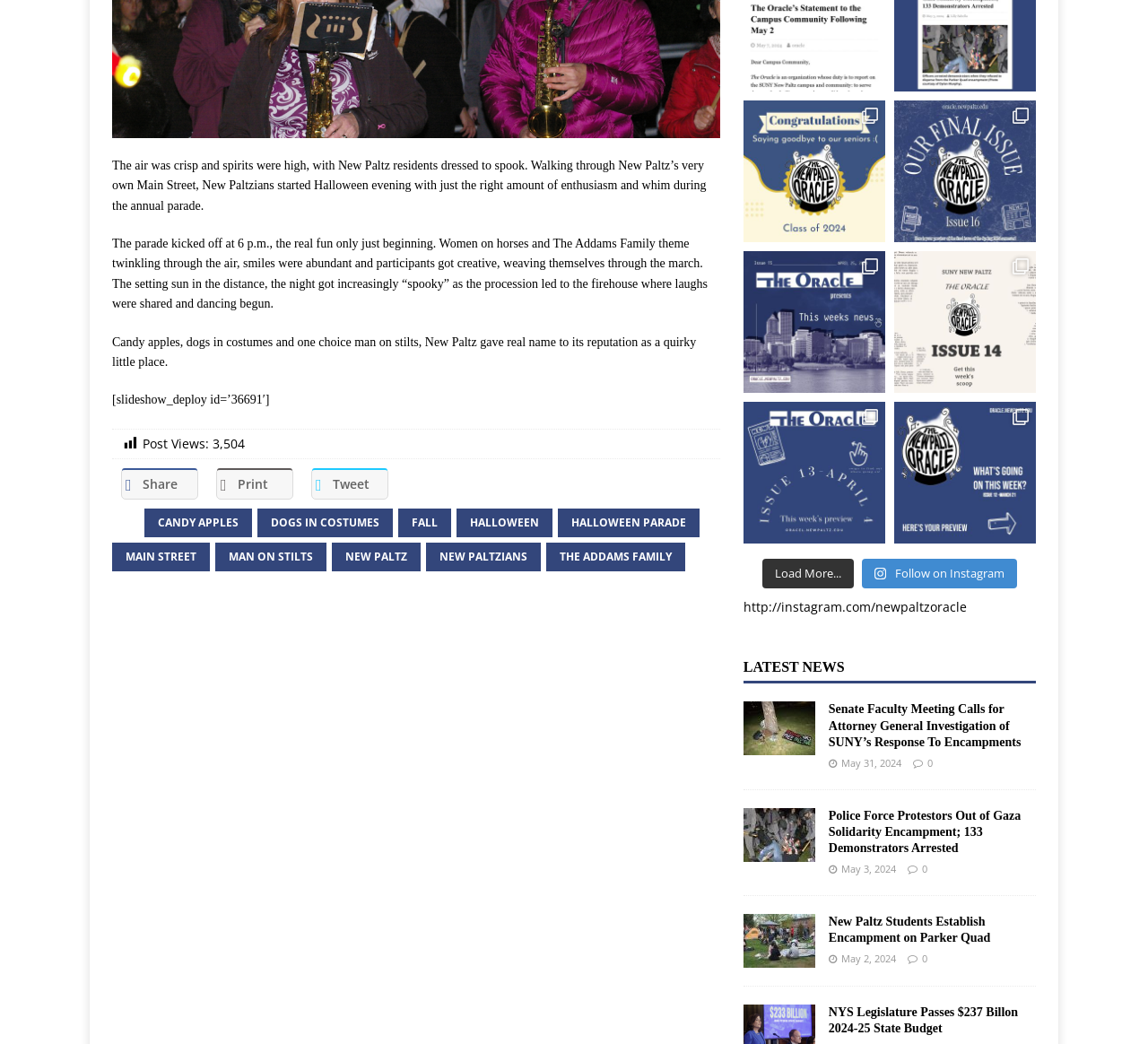Locate the UI element that matches the description dogs in costumes in the webpage screenshot. Return the bounding box coordinates in the format (top-left x, top-left y, bottom-right x, bottom-right y), with values ranging from 0 to 1.

[0.224, 0.487, 0.342, 0.514]